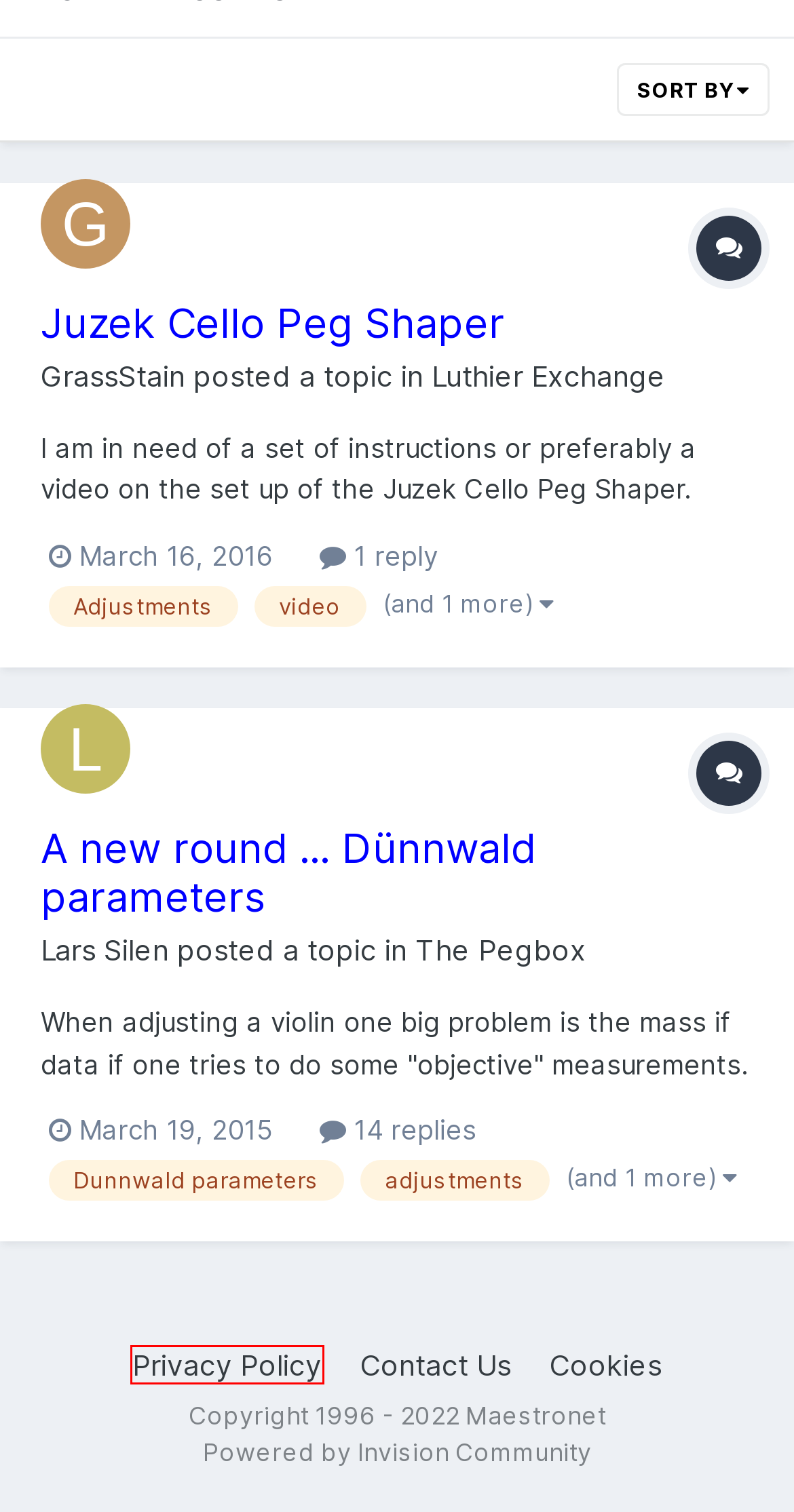You have a screenshot of a webpage with a red bounding box around an element. Choose the best matching webpage description that would appear after clicking the highlighted element. Here are the candidates:
A. The Pegbox - Maestronet Forums
B. Showing results for tags 'adjustments'. - Maestronet Forums
C. A new round ... Dünnwald parameters - The Pegbox - Maestronet Forums
D. GrassStain - Maestronet Forums
E. The scalable creator and customer community platform - Invision Community
F. Showing results for tags 'Dunnwald parameters'. - Maestronet Forums
G. Privacy Policy - Maestronet Forums
H. Luthier Exchange - Maestronet Forums

G